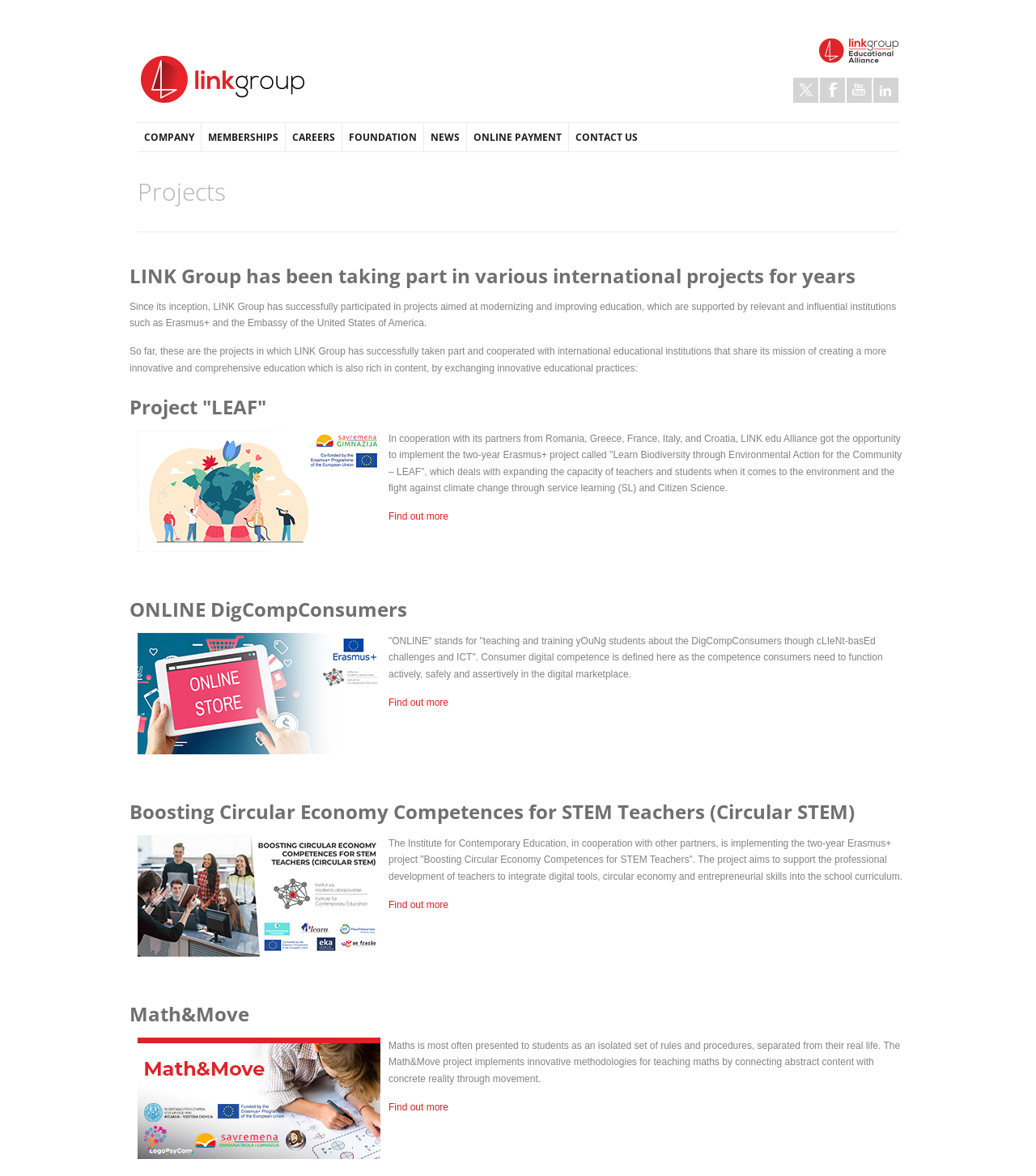Determine the bounding box coordinates for the area that needs to be clicked to fulfill this task: "go to home page". The coordinates must be given as four float numbers between 0 and 1, i.e., [left, top, right, bottom].

[0.133, 0.045, 0.297, 0.09]